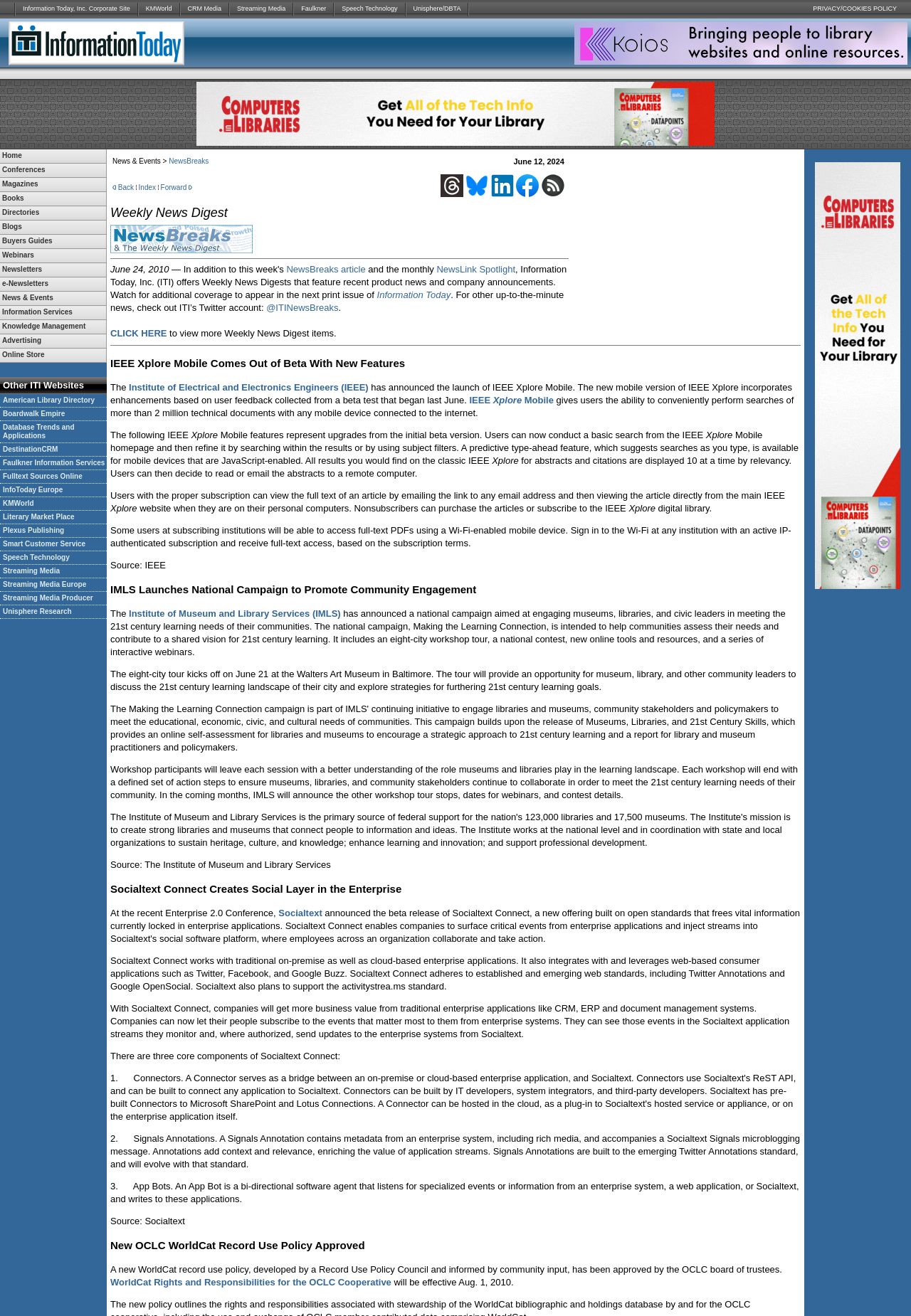Determine the bounding box coordinates for the area that should be clicked to carry out the following instruction: "Read the 'The Murder Of Madame Louise' article".

None